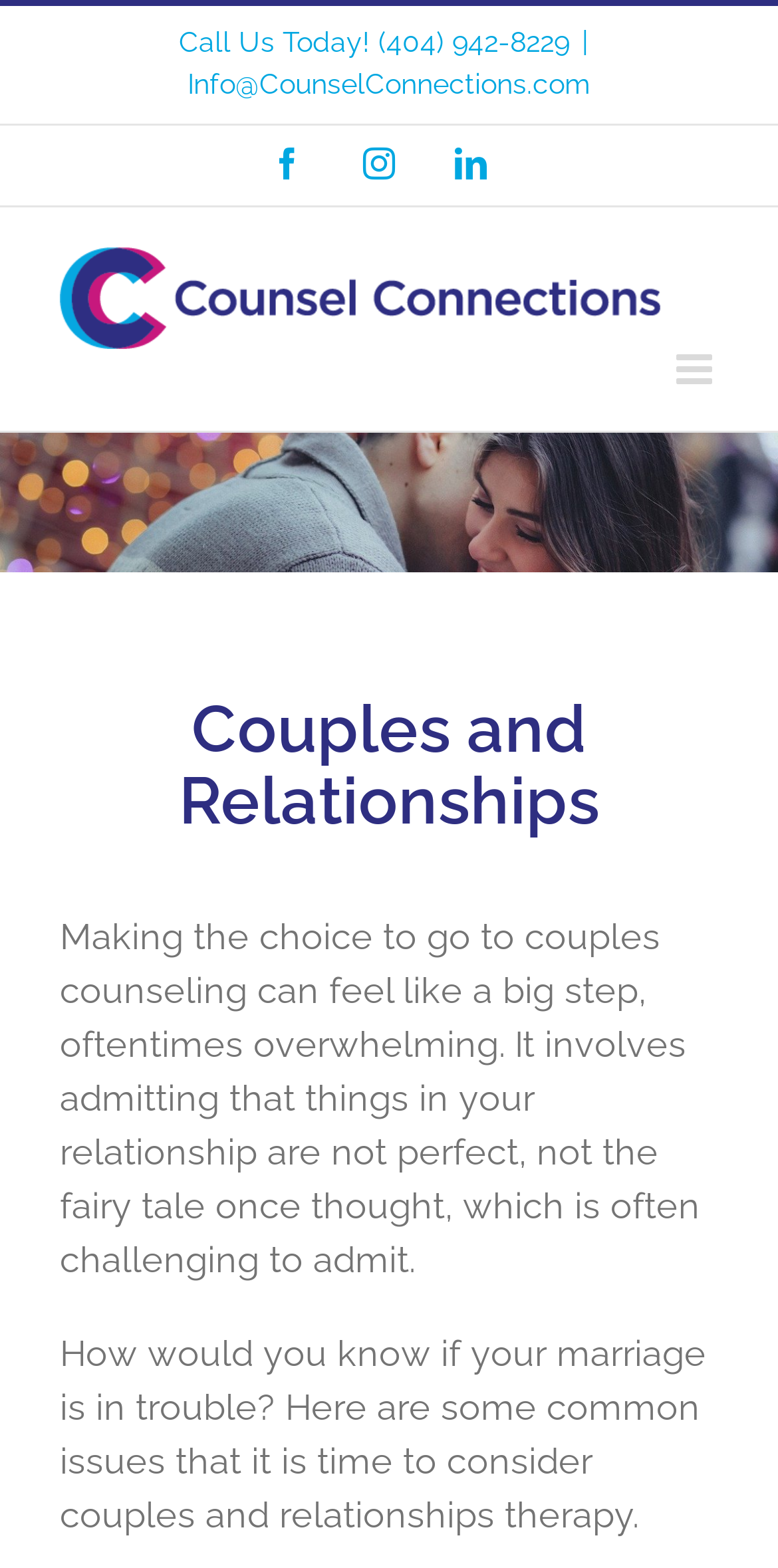What is the purpose of the 'Toggle mobile menu' button?
Answer the question in as much detail as possible.

I inferred the purpose of the 'Toggle mobile menu' button by looking at its location and its description. It's located at the top right corner of the webpage, which is a common location for menu buttons, and its description says 'expanded: False', which suggests that it can be used to expand or collapse the mobile menu.